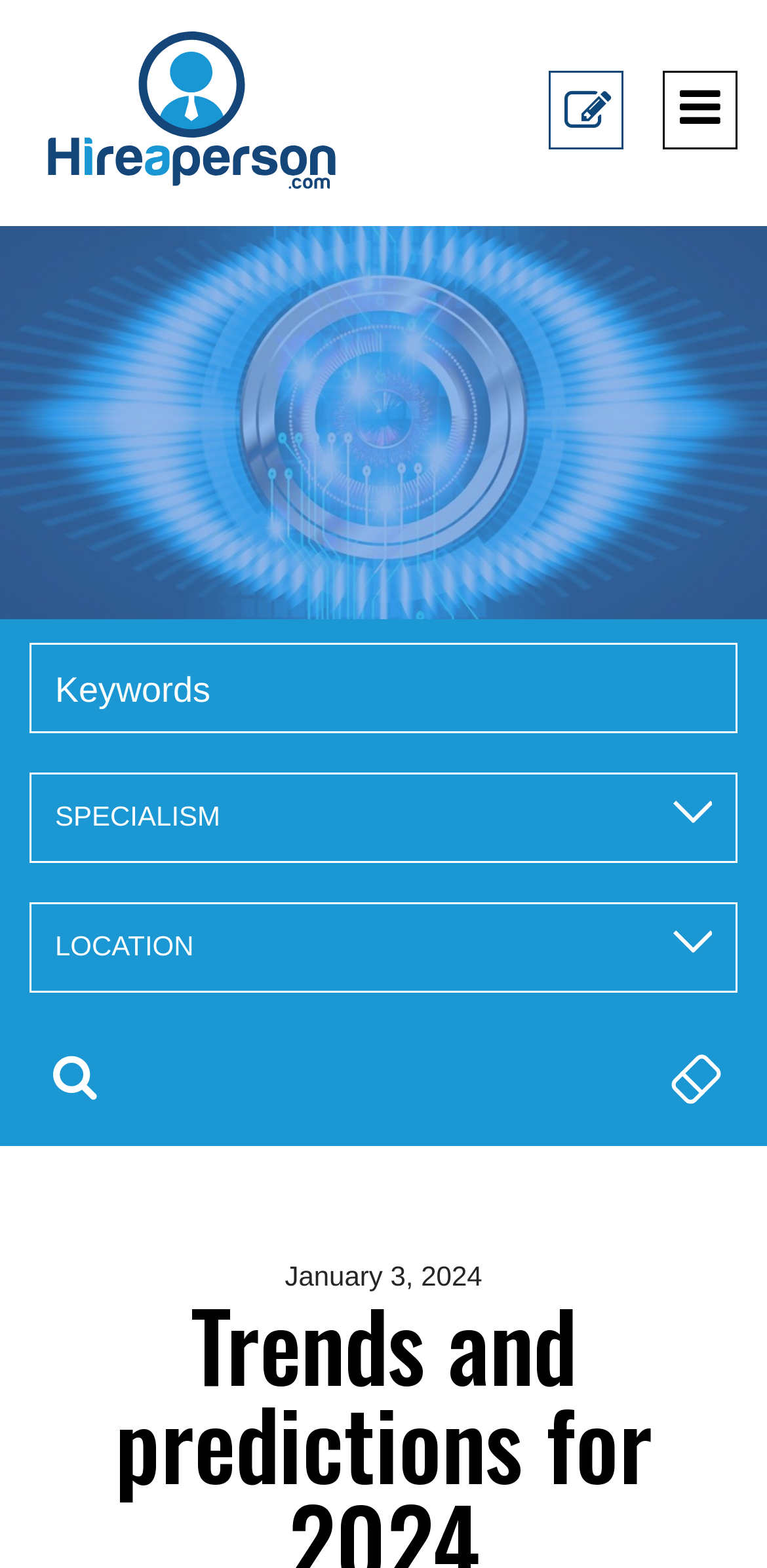What are the two search filters available on the webpage?
Based on the image, give a one-word or short phrase answer.

Specialism and Location